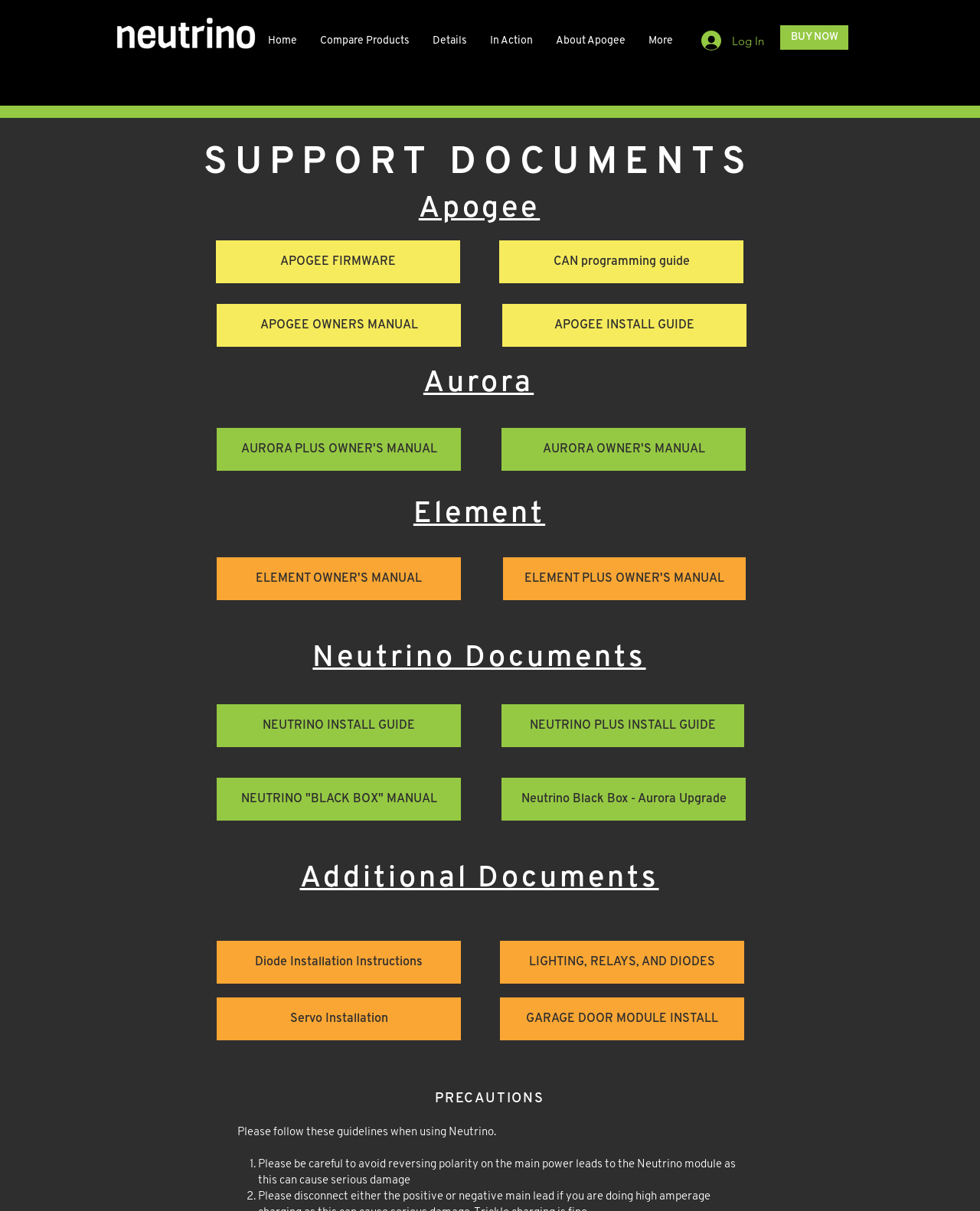Find the bounding box coordinates for the element that must be clicked to complete the instruction: "Click on the 'Home' link". The coordinates should be four float numbers between 0 and 1, indicated as [left, top, right, bottom].

[0.262, 0.026, 0.315, 0.042]